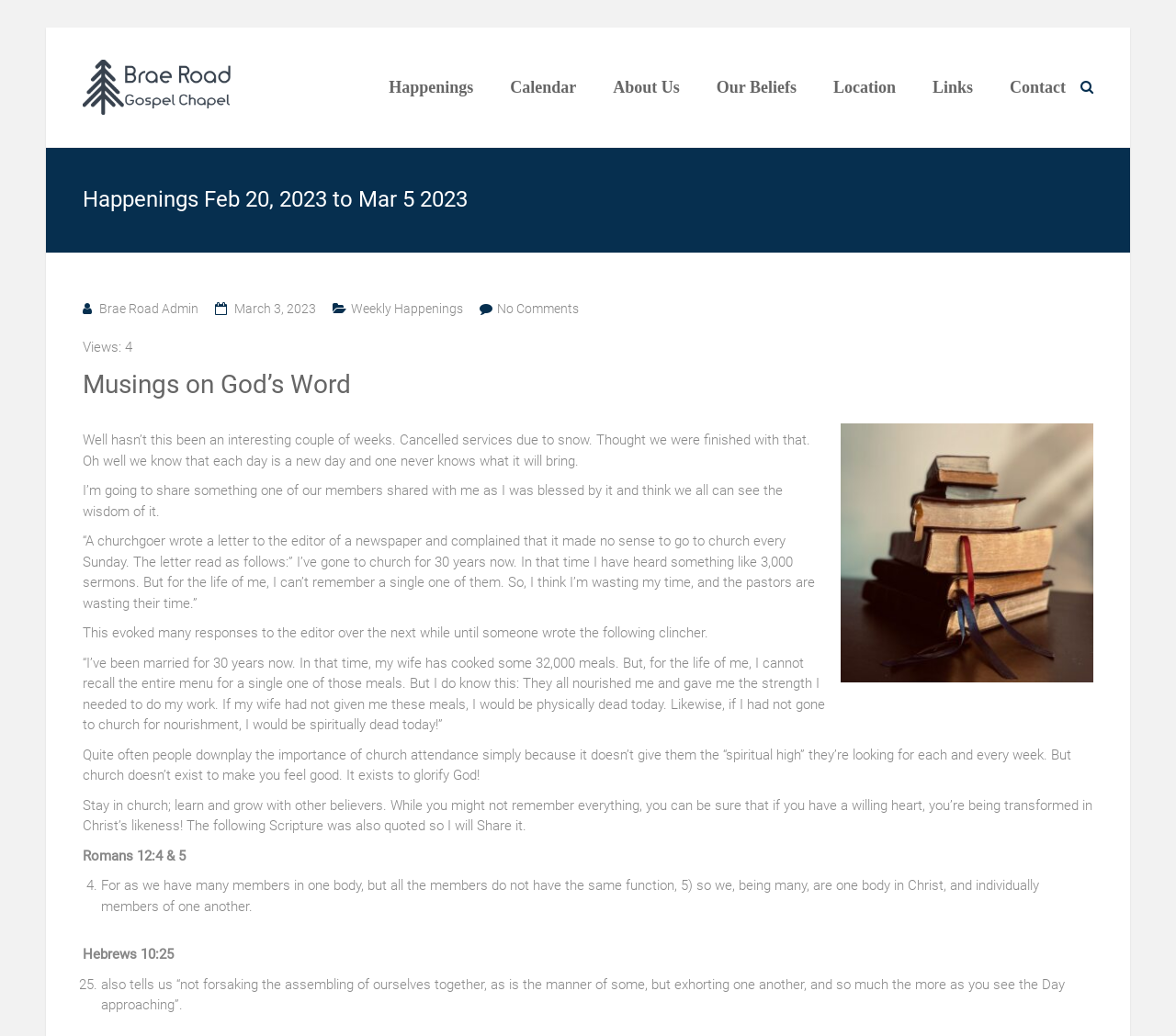Please respond to the question using a single word or phrase:
What is the name of the chapel?

Brae Road Gospel Chapel